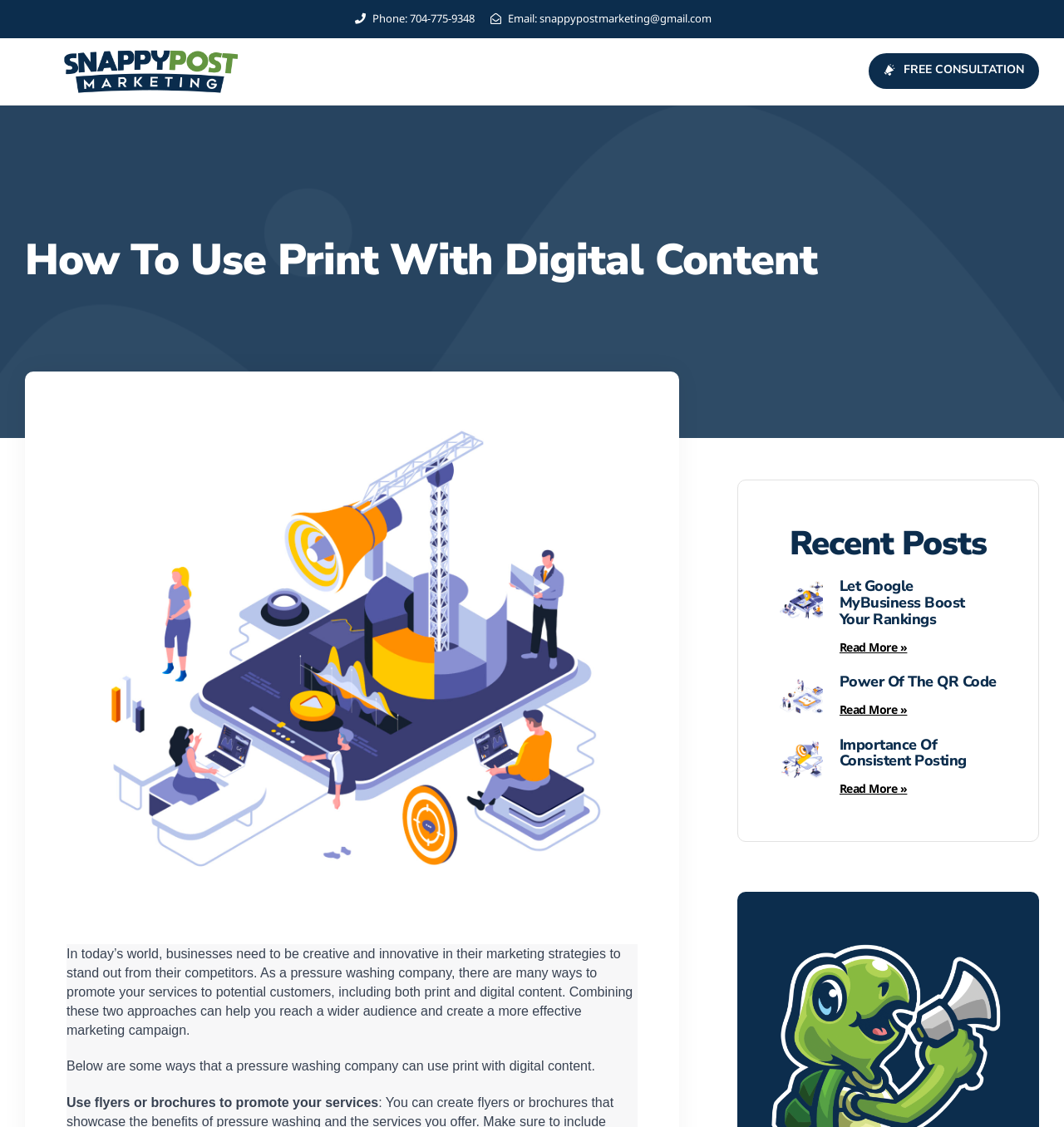Provide the text content of the webpage's main heading.

How To Use Print With Digital Content